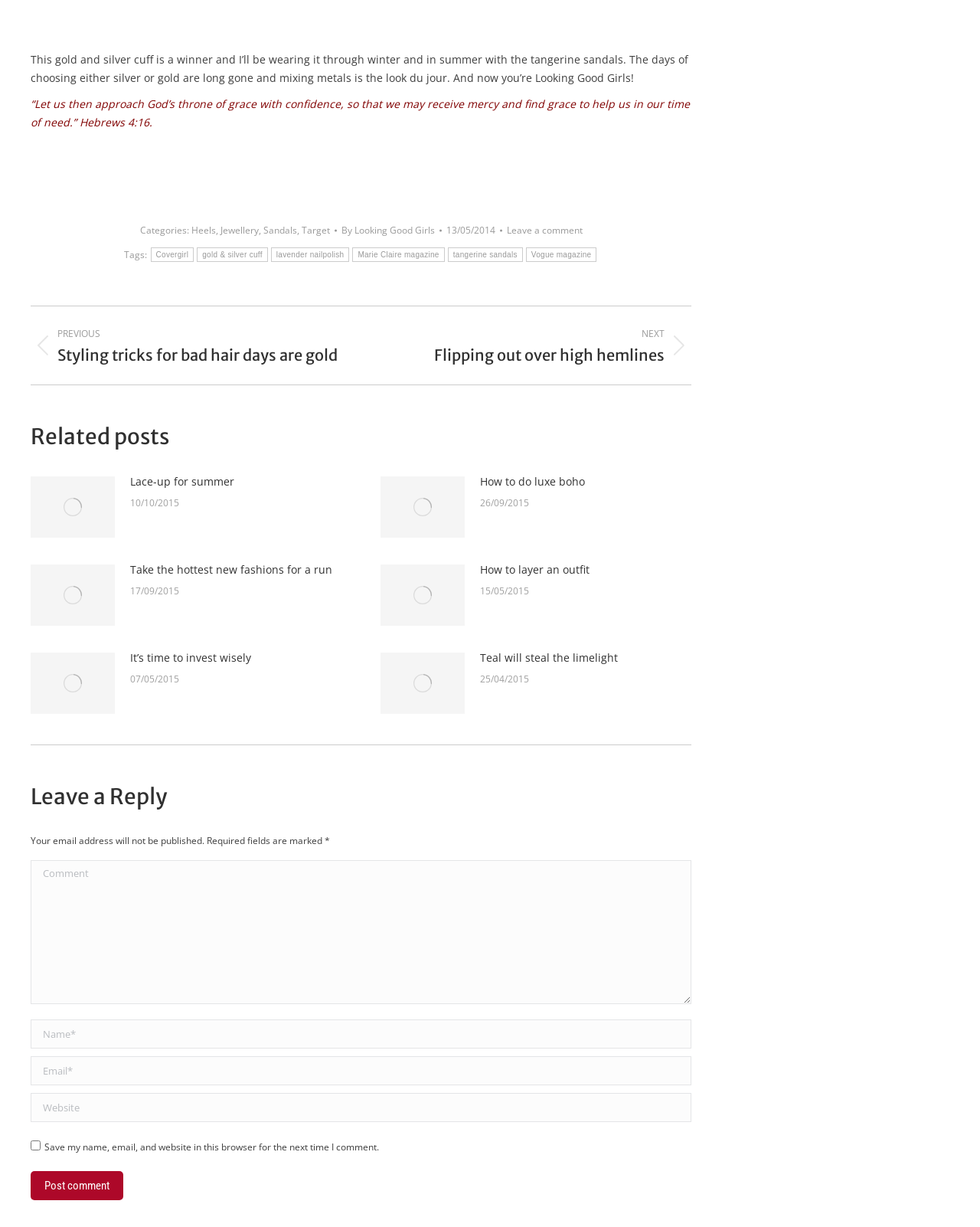What is the Bible verse mentioned in the blog post?
Please provide a comprehensive answer based on the contents of the image.

The Bible verse mentioned in the blog post is Hebrews 4:16, which says 'Let us then approach God’s throne of grace with confidence, so that we may receive mercy and find grace to help us in our time of need.'